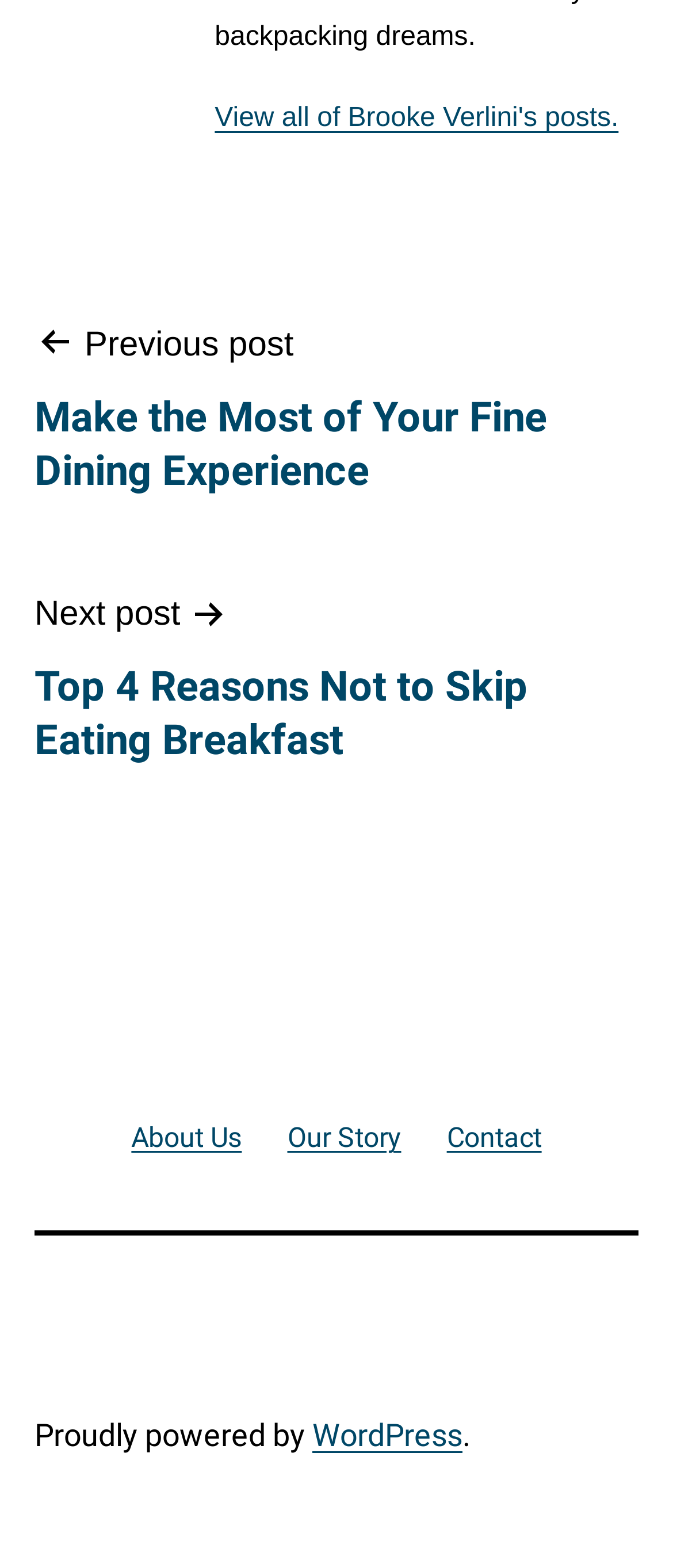Please find the bounding box coordinates of the element that you should click to achieve the following instruction: "View all posts by Brooke Verlini". The coordinates should be presented as four float numbers between 0 and 1: [left, top, right, bottom].

[0.319, 0.061, 0.919, 0.091]